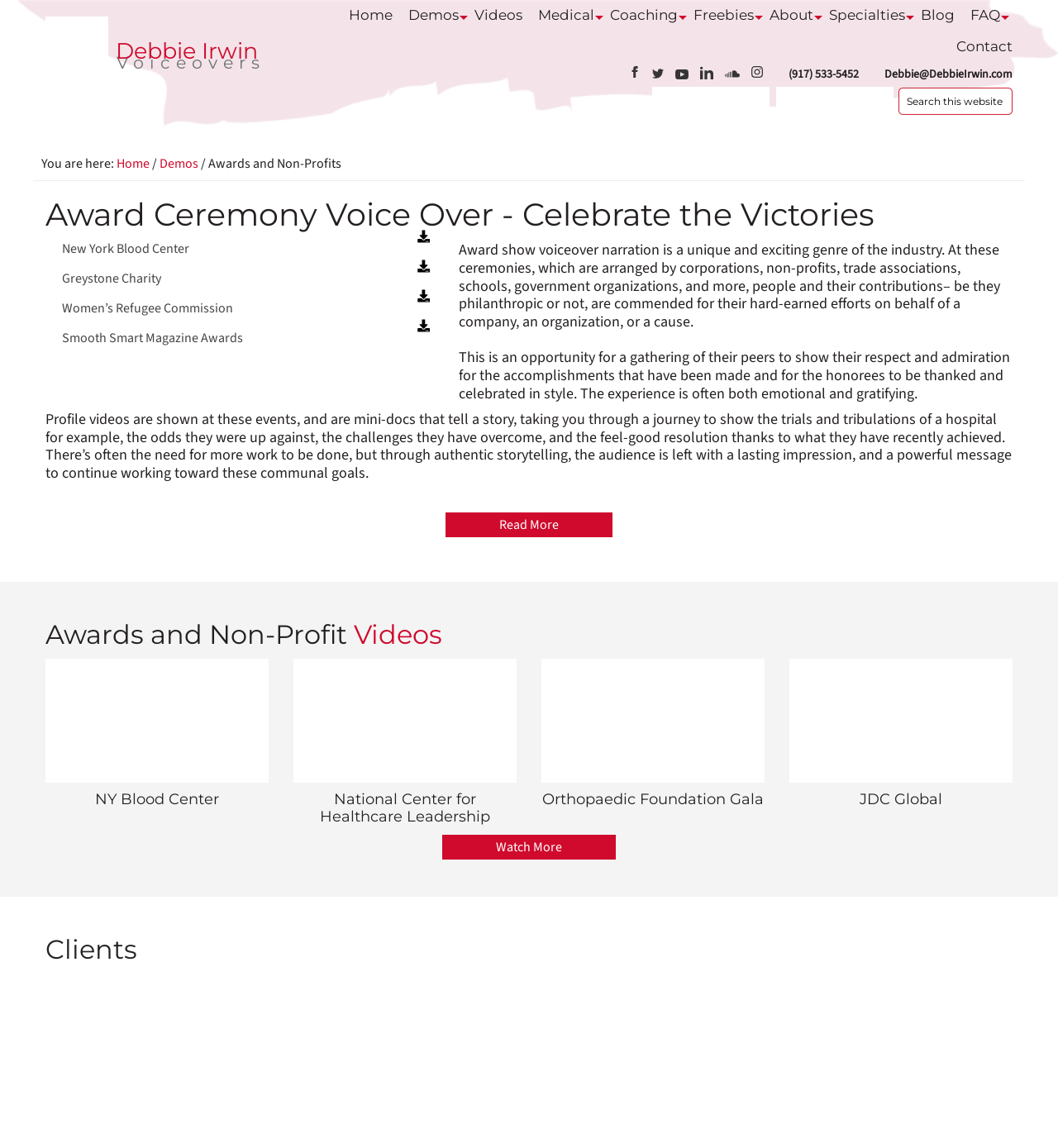What is the purpose of profile videos at award ceremonies?
Using the image, elaborate on the answer with as much detail as possible.

According to the webpage, profile videos are shown at award ceremonies to tell a story, taking the audience through a journey to show the trials and tribulations of an organization, and the feel-good resolution thanks to what they have recently achieved.